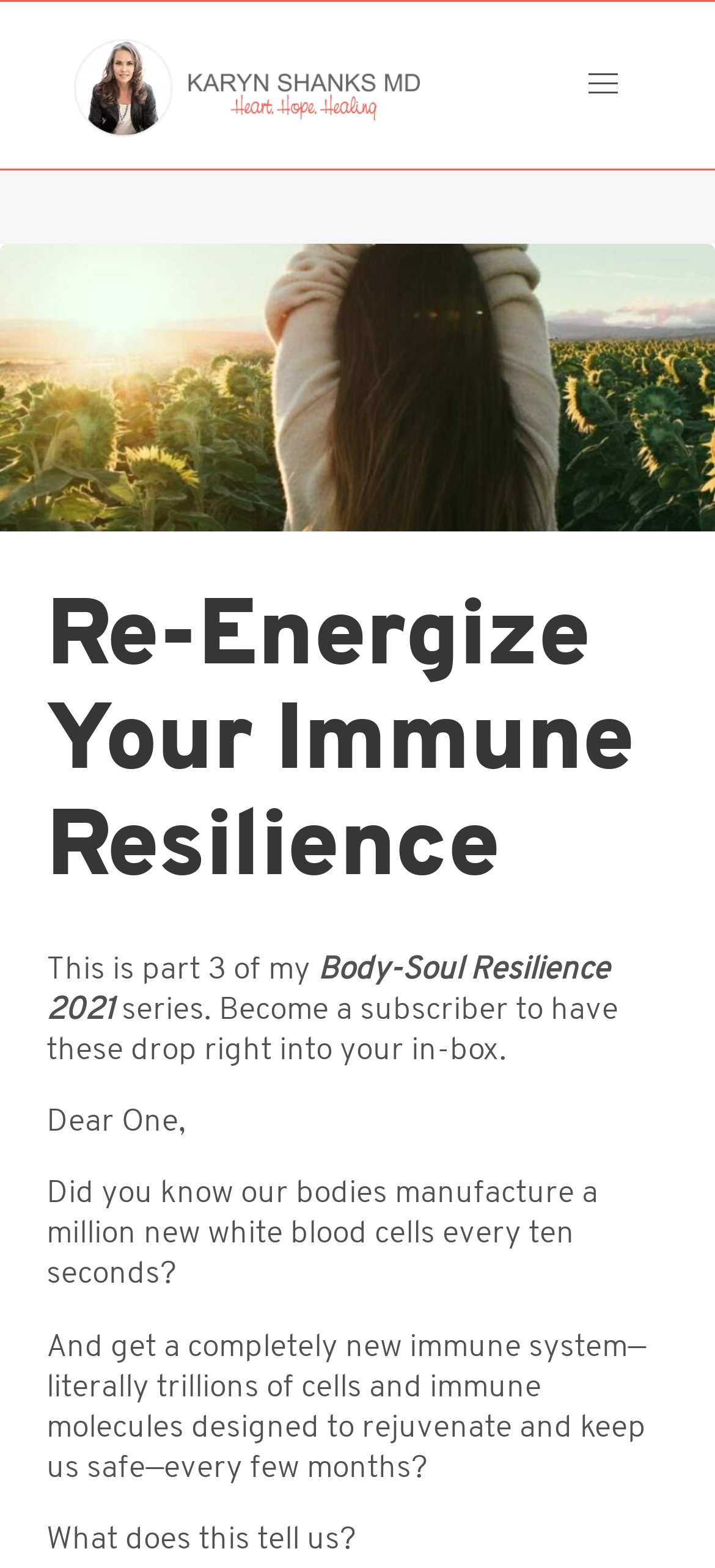Who is the author of this webpage?
From the screenshot, supply a one-word or short-phrase answer.

Karyn Shanks MD